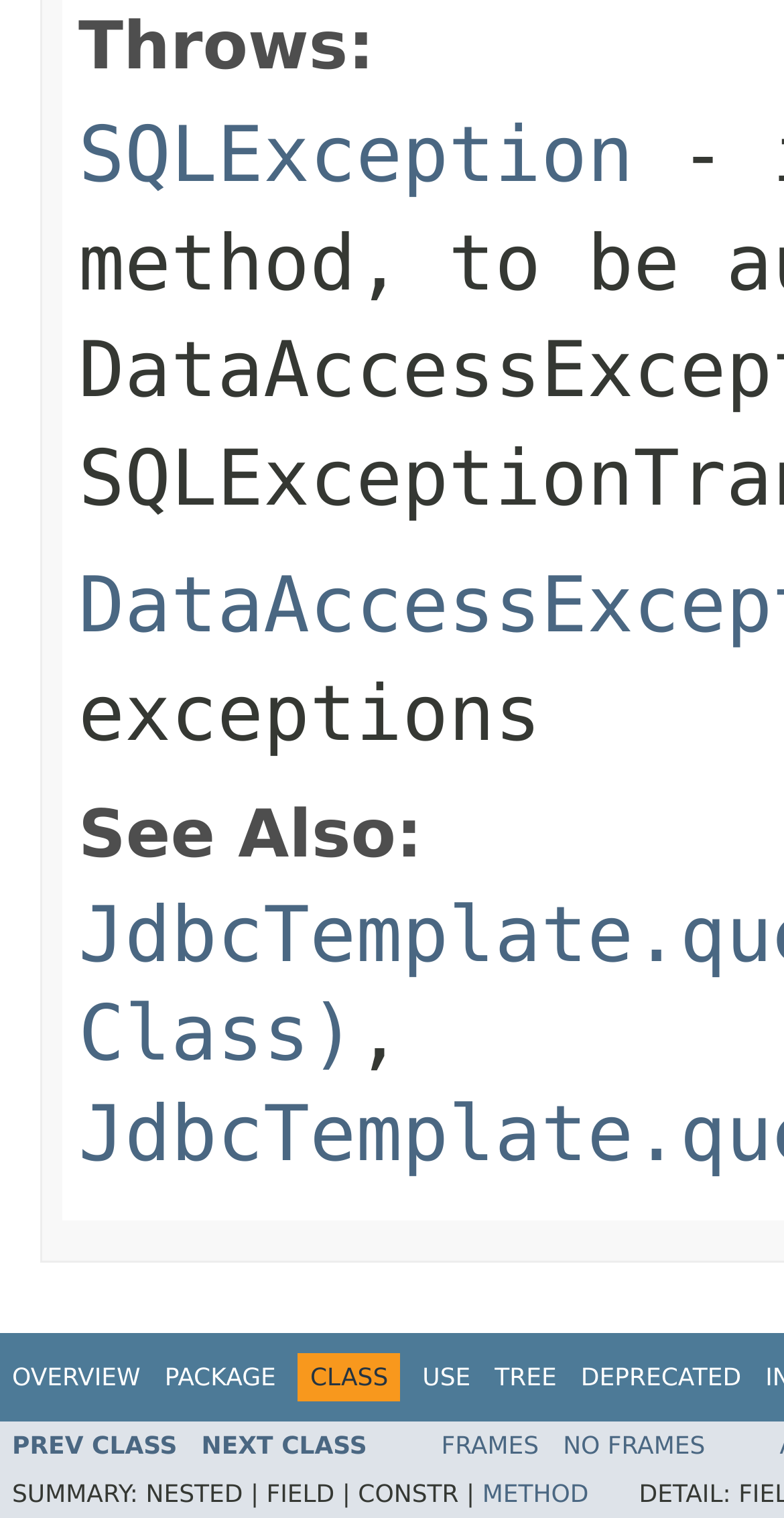Locate the bounding box coordinates of the element's region that should be clicked to carry out the following instruction: "Check method". The coordinates need to be four float numbers between 0 and 1, i.e., [left, top, right, bottom].

[0.615, 0.975, 0.751, 0.993]